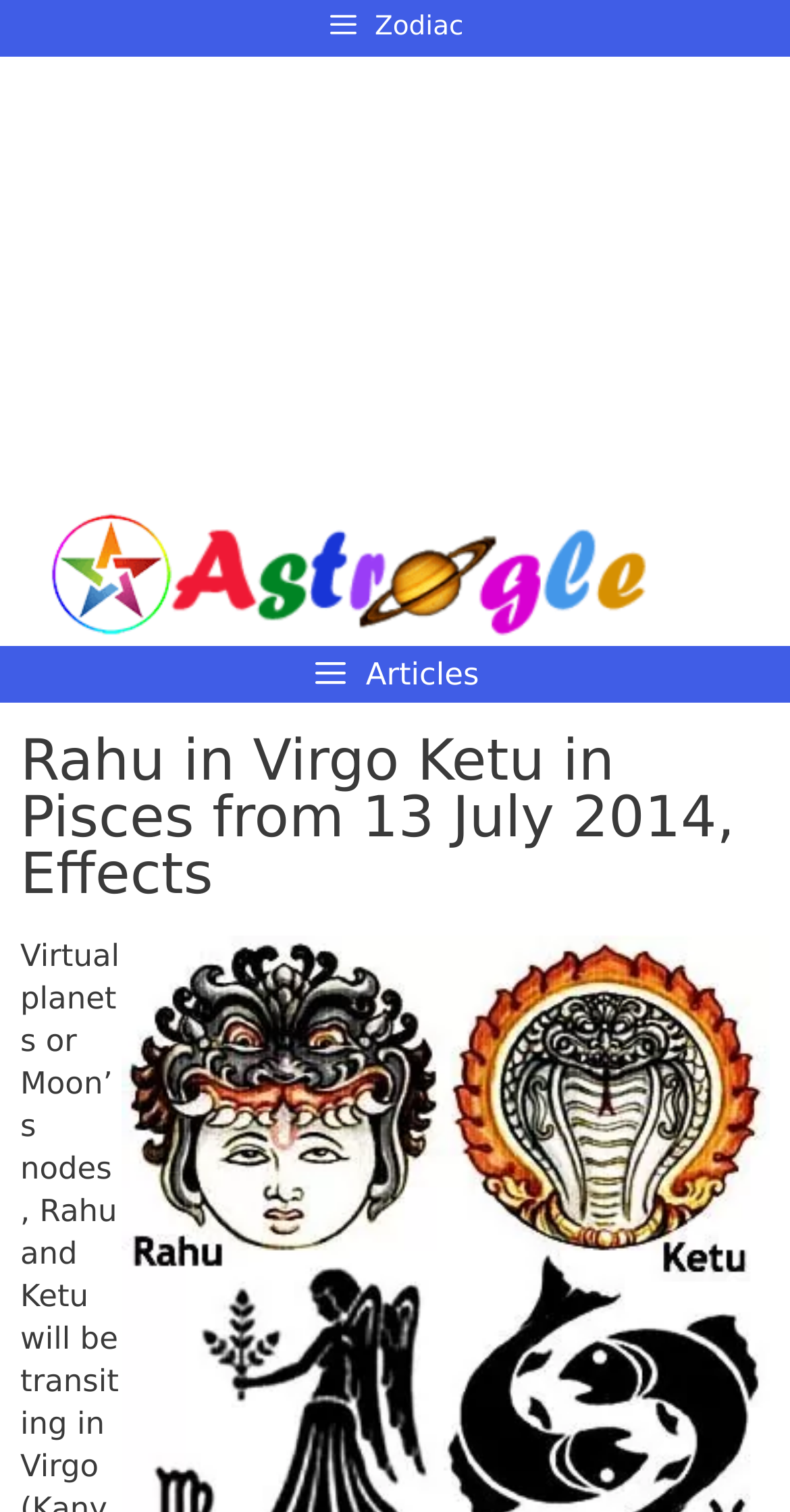What is the purpose of the button with the Zodiac icon?
Based on the visual, give a brief answer using one word or a short phrase.

Unknown